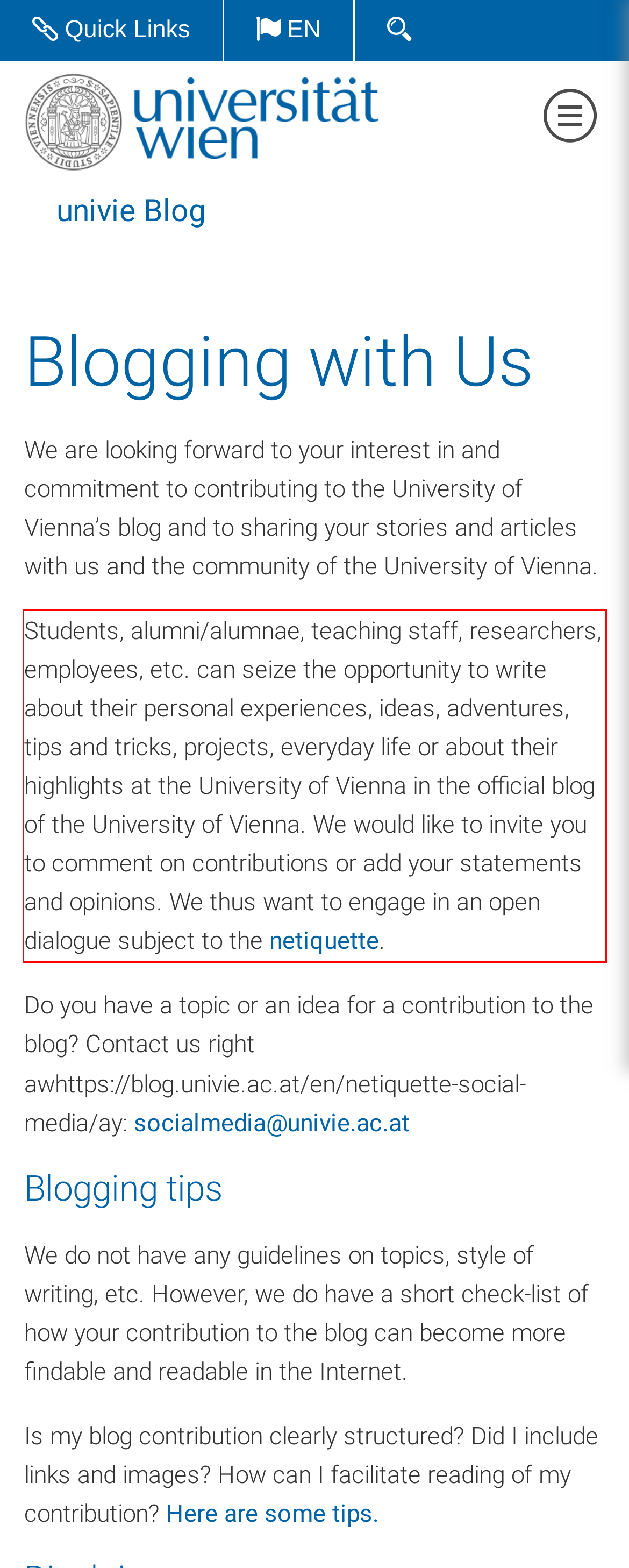Please recognize and transcribe the text located inside the red bounding box in the webpage image.

Students, alumni/alumnae, teaching staff, researchers, employees, etc. can seize the opportunity to write about their personal experiences, ideas, adventures, tips and tricks, projects, everyday life or about their highlights at the University of Vienna in the official blog of the University of Vienna. We would like to invite you to comment on contributions or add your statements and opinions. We thus want to engage in an open dialogue subject to the netiquette.